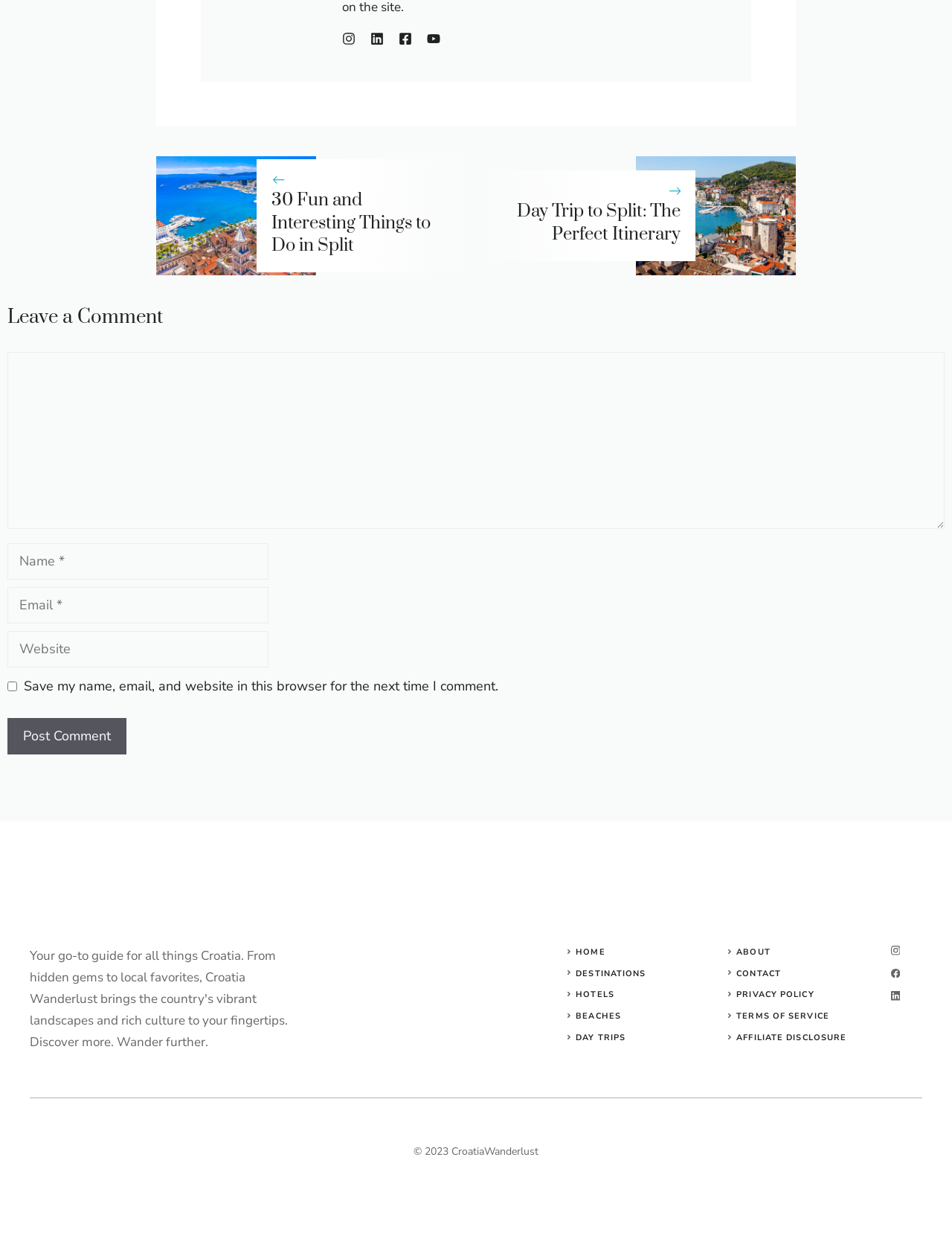Locate the bounding box coordinates of the UI element described by: "https://washingtoniceaa.com/event/wcac-iceaa-december-luncheon-measure-it-and-they-will-come-keys-to-developing-a-successful-software-measuring-program". Provide the coordinates as four float numbers between 0 and 1, formatted as [left, top, right, bottom].

None